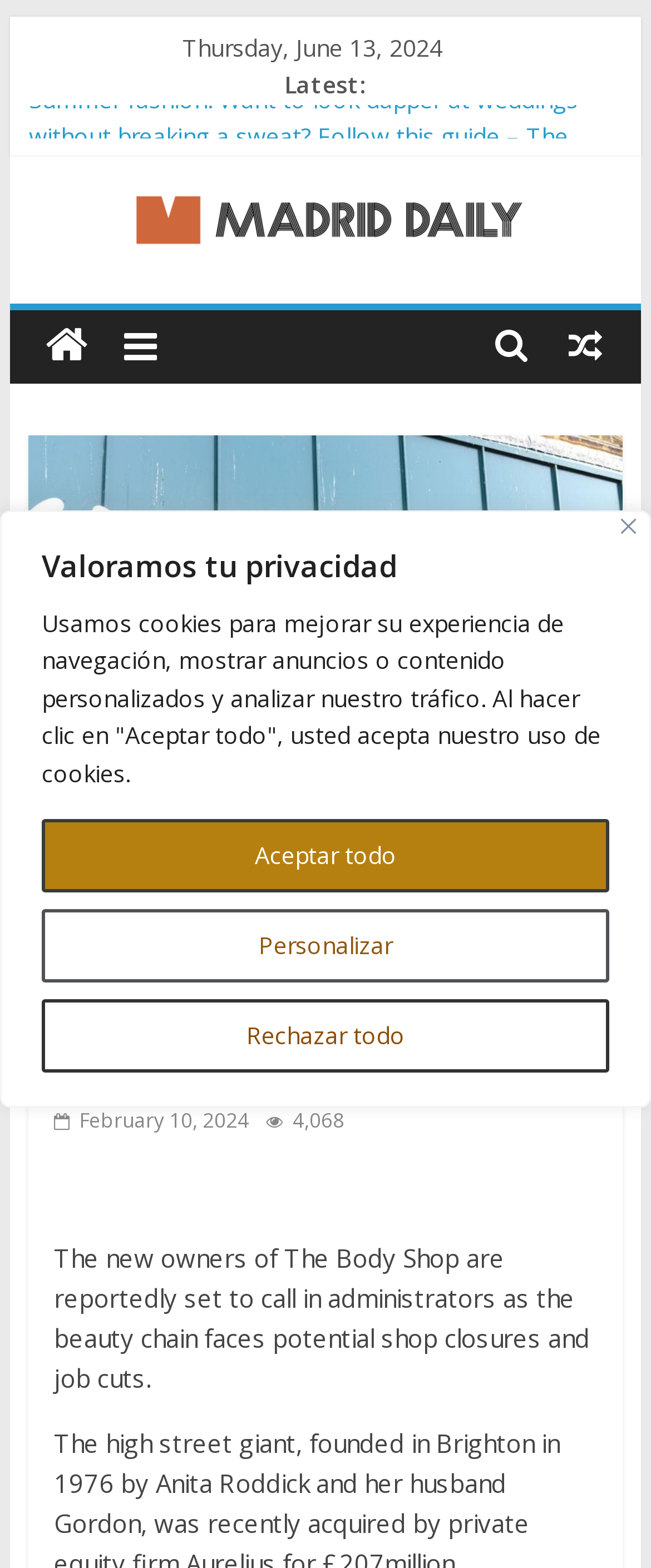What is the name of the beauty chain facing potential shop closures?
Using the image provided, answer with just one word or phrase.

The Body Shop